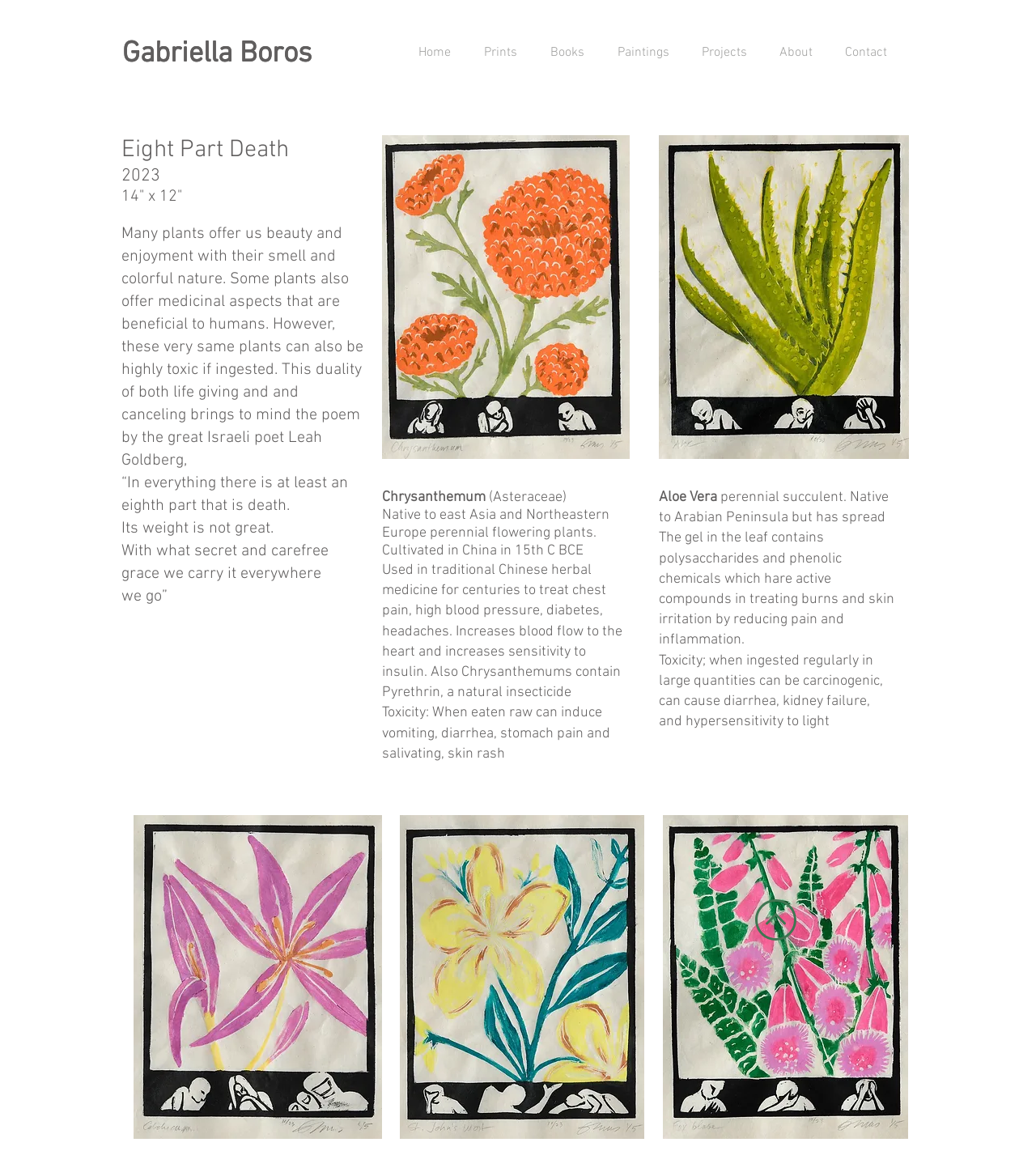What is the title of the artwork?
Kindly offer a comprehensive and detailed response to the question.

The title of the artwork can be found in the StaticText element with the text 'Eight Part Death', which is located below the navigation menu.